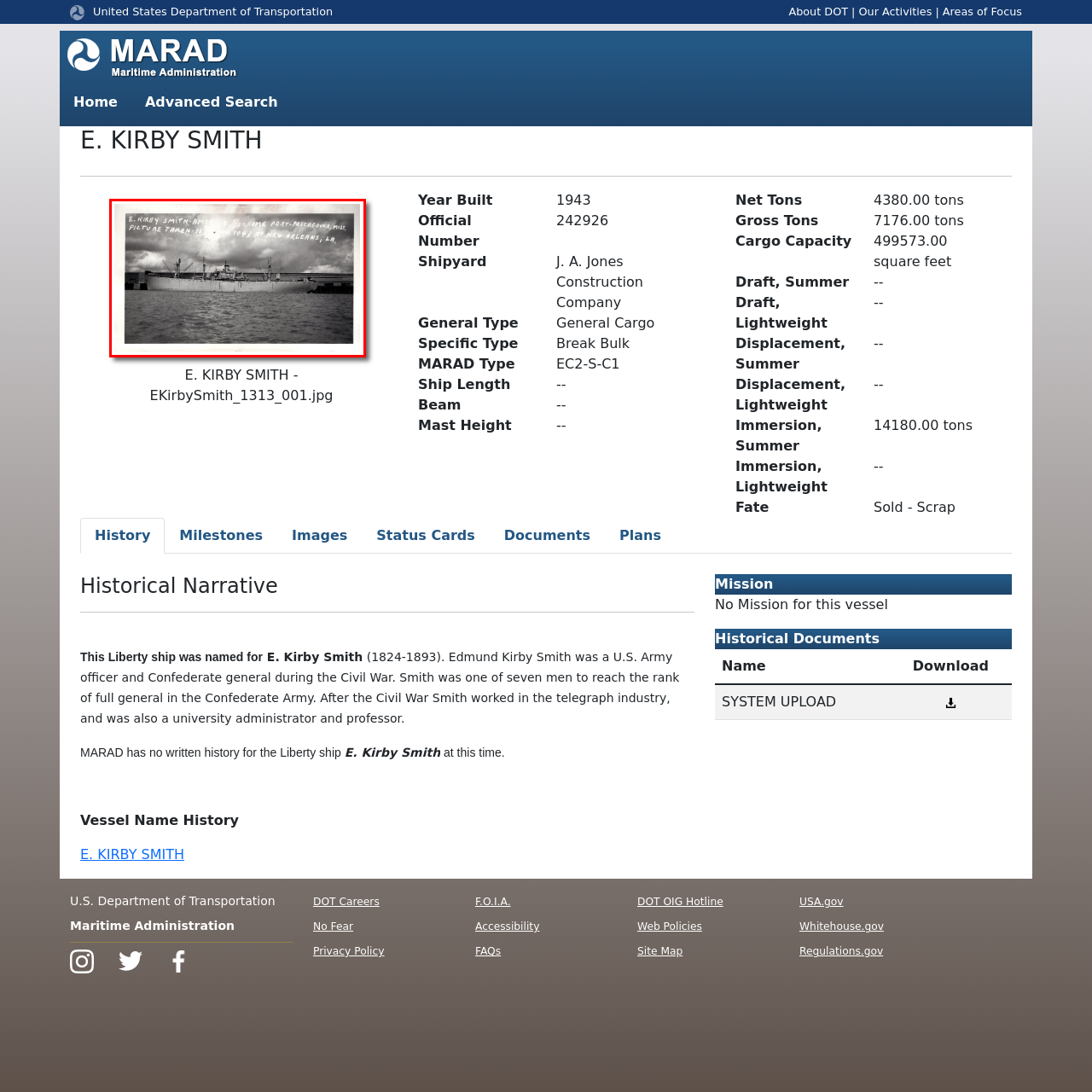Direct your attention to the segment of the image enclosed by the red boundary and answer the ensuing question in detail: In what year was the photograph taken?

The answer can be found in the caption, which mentions that the photograph was taken in 1943, as indicated by the markings on the image.